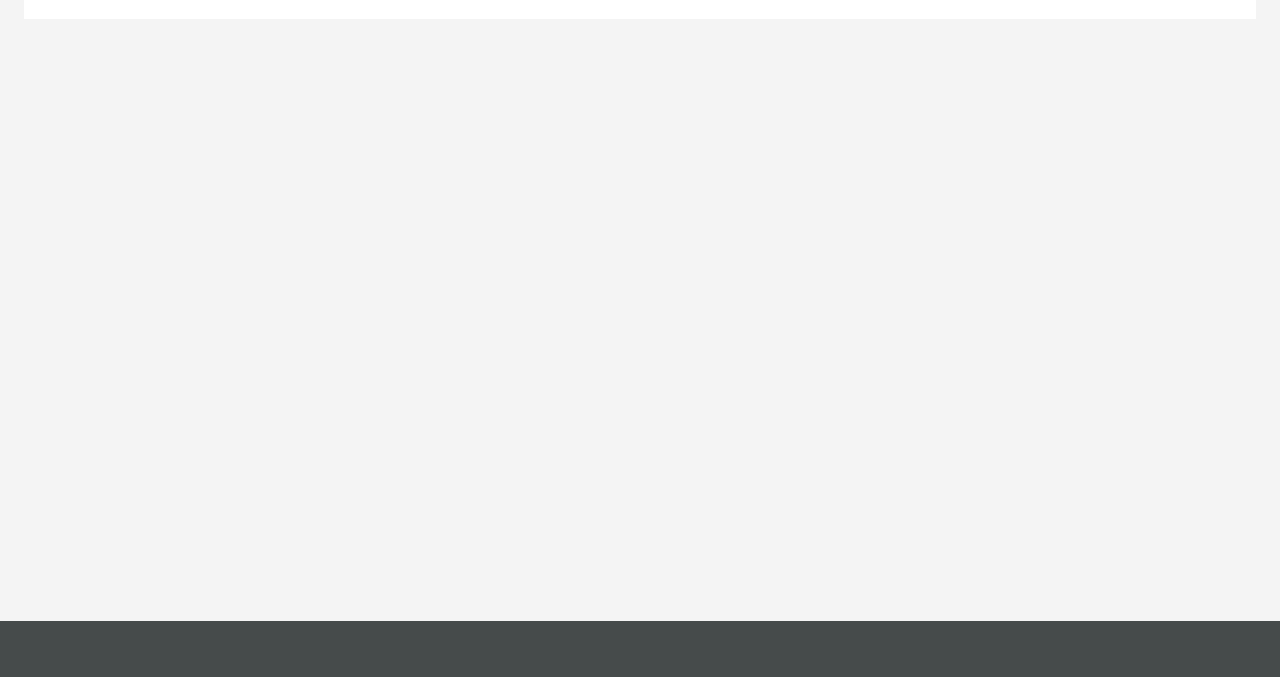Find the bounding box coordinates of the element to click in order to complete the given instruction: "Read articles."

[0.421, 0.346, 0.459, 0.375]